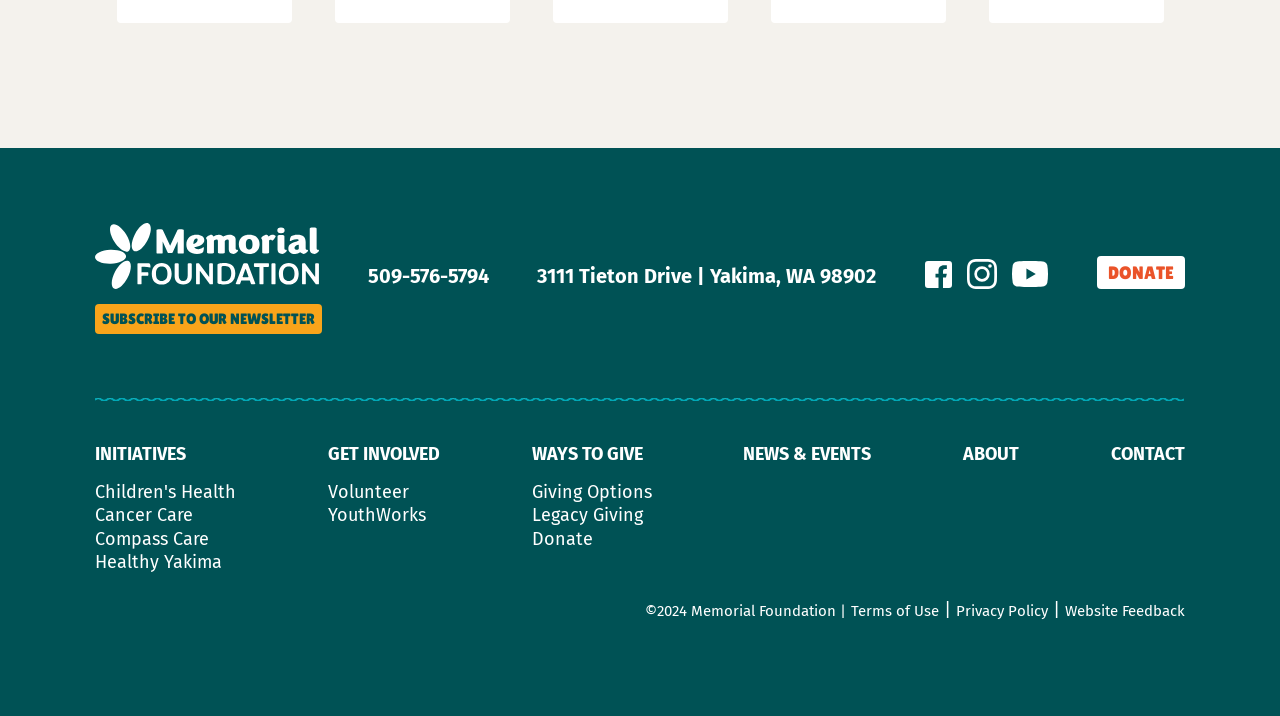Identify the bounding box coordinates for the UI element described as follows: "Subscribe to our newsletter". Ensure the coordinates are four float numbers between 0 and 1, formatted as [left, top, right, bottom].

[0.074, 0.425, 0.252, 0.466]